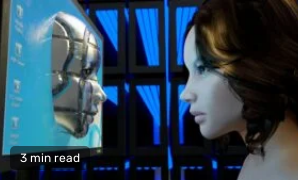What is the dominant color of the backdrop?
Refer to the image and give a detailed answer to the question.

The caption describes the backdrop as featuring vibrant blue lighting, which suggests that blue is the dominant color of the background.